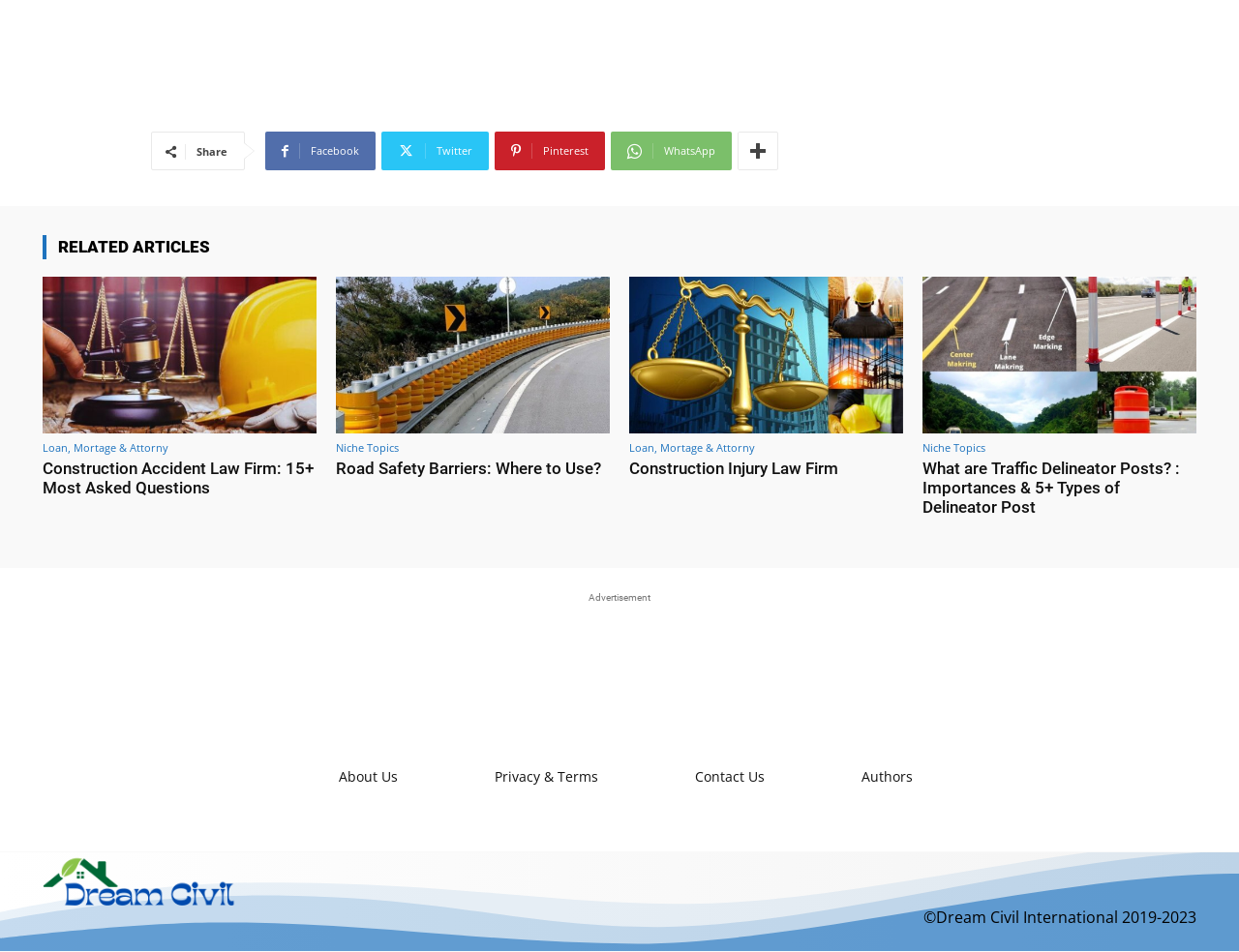How many related articles are displayed on the webpage?
Based on the image, answer the question with a single word or brief phrase.

4